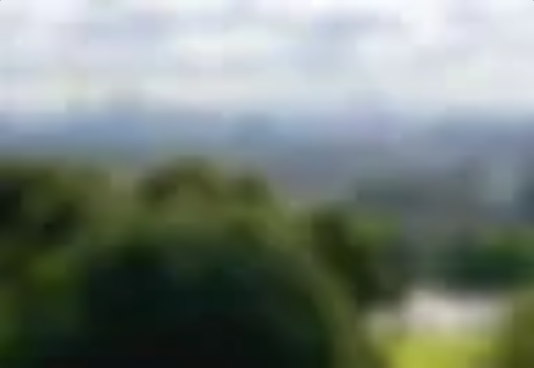Answer the question below using just one word or a short phrase: 
What is the contrast between the foreground and background?

Lush greenery vs urban landscape